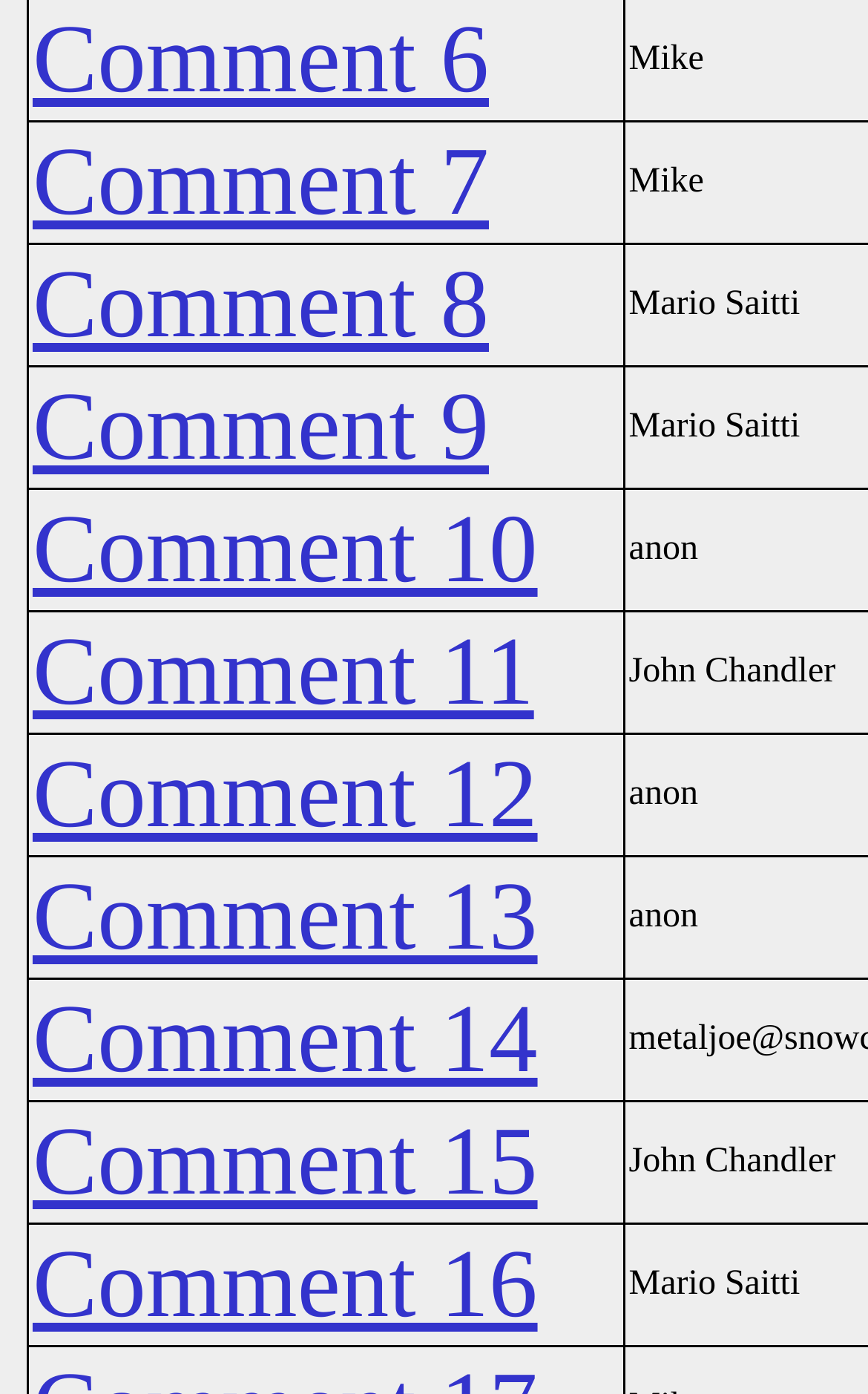Please identify the bounding box coordinates of the element's region that I should click in order to complete the following instruction: "view Comment 14". The bounding box coordinates consist of four float numbers between 0 and 1, i.e., [left, top, right, bottom].

[0.038, 0.707, 0.619, 0.784]